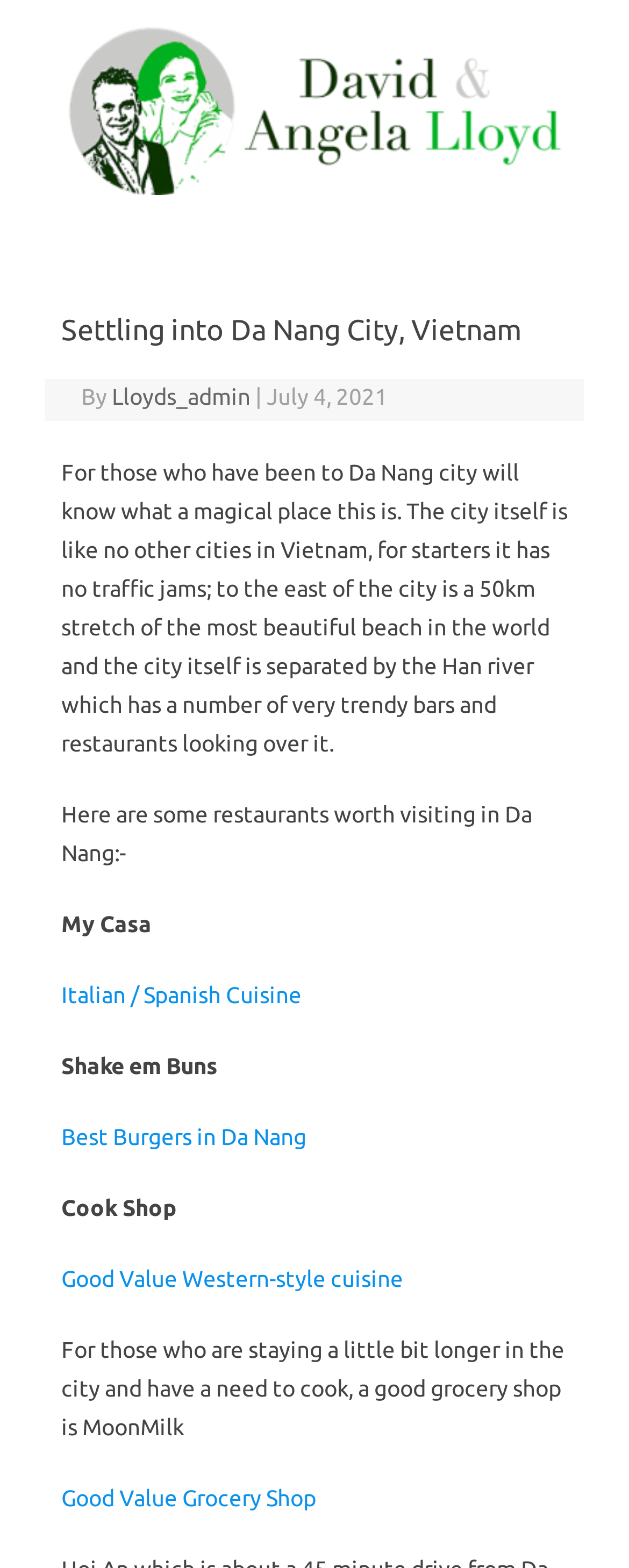Find the bounding box coordinates for the UI element that matches this description: "Italian / Spanish Cuisine".

[0.097, 0.627, 0.479, 0.643]